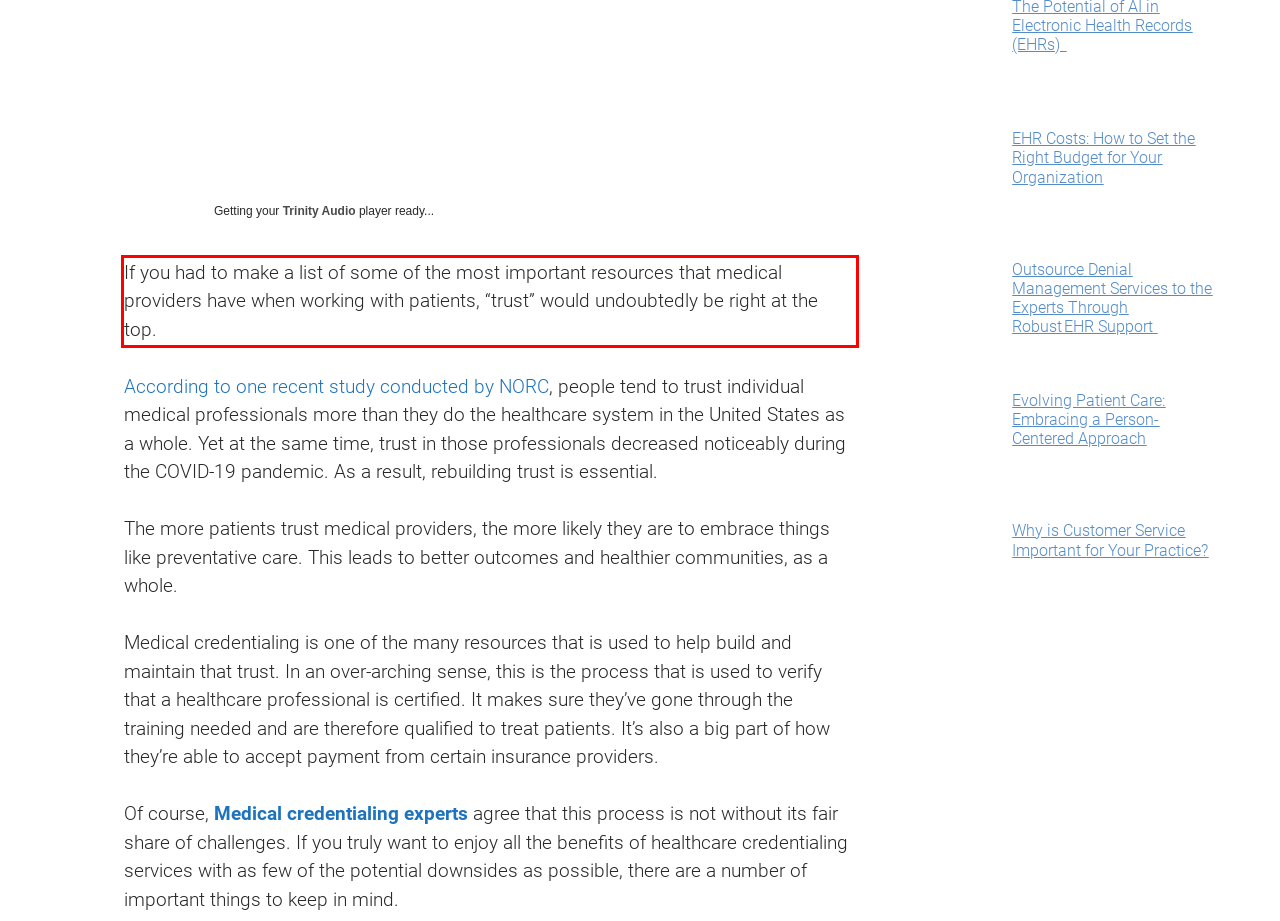You have a screenshot with a red rectangle around a UI element. Recognize and extract the text within this red bounding box using OCR.

If you had to make a list of some of the most important resources that medical providers have when working with patients, “trust” would undoubtedly be right at the top.